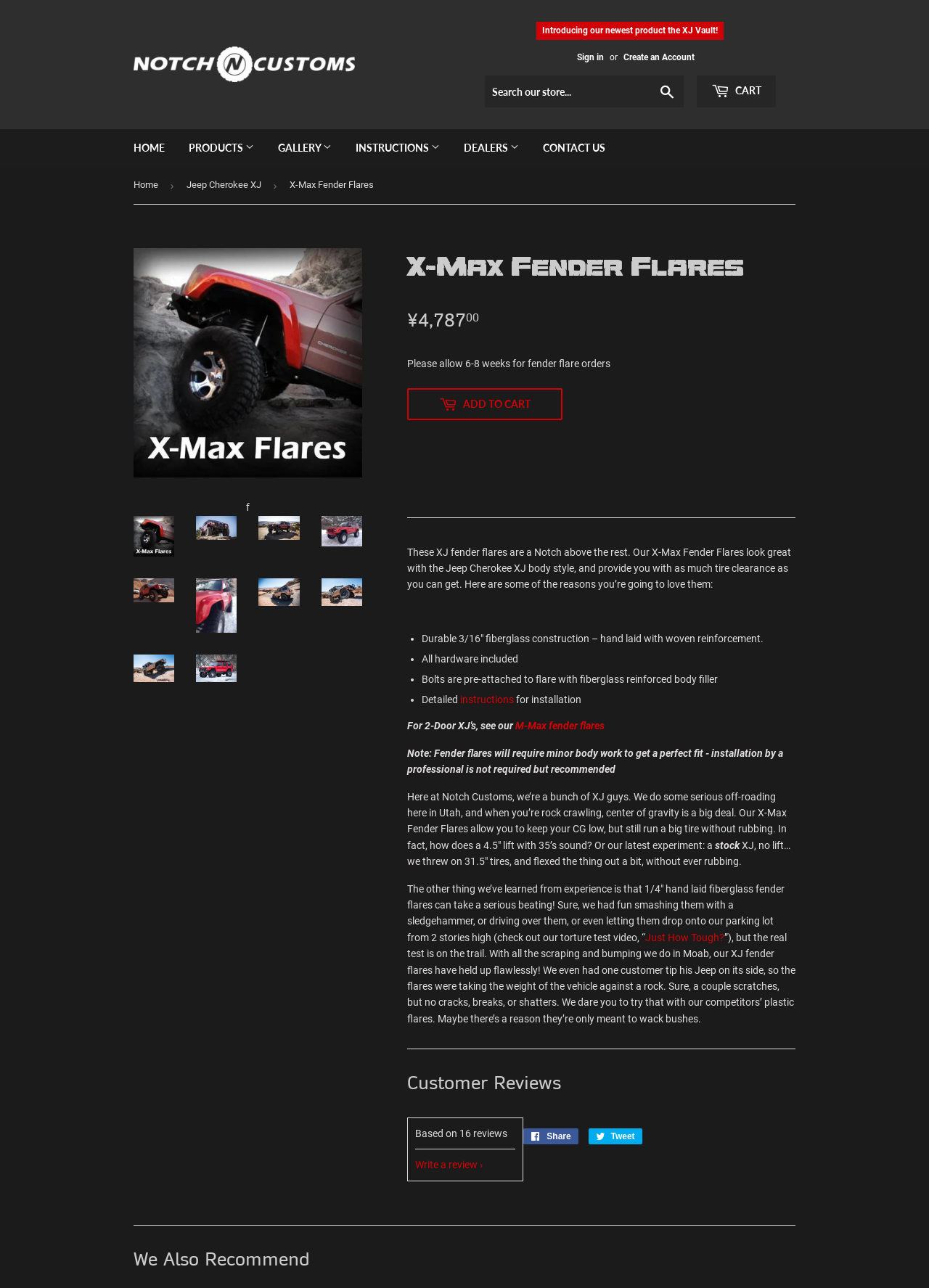What is the material of the fender flares?
Look at the image and respond with a one-word or short phrase answer.

fiberglass